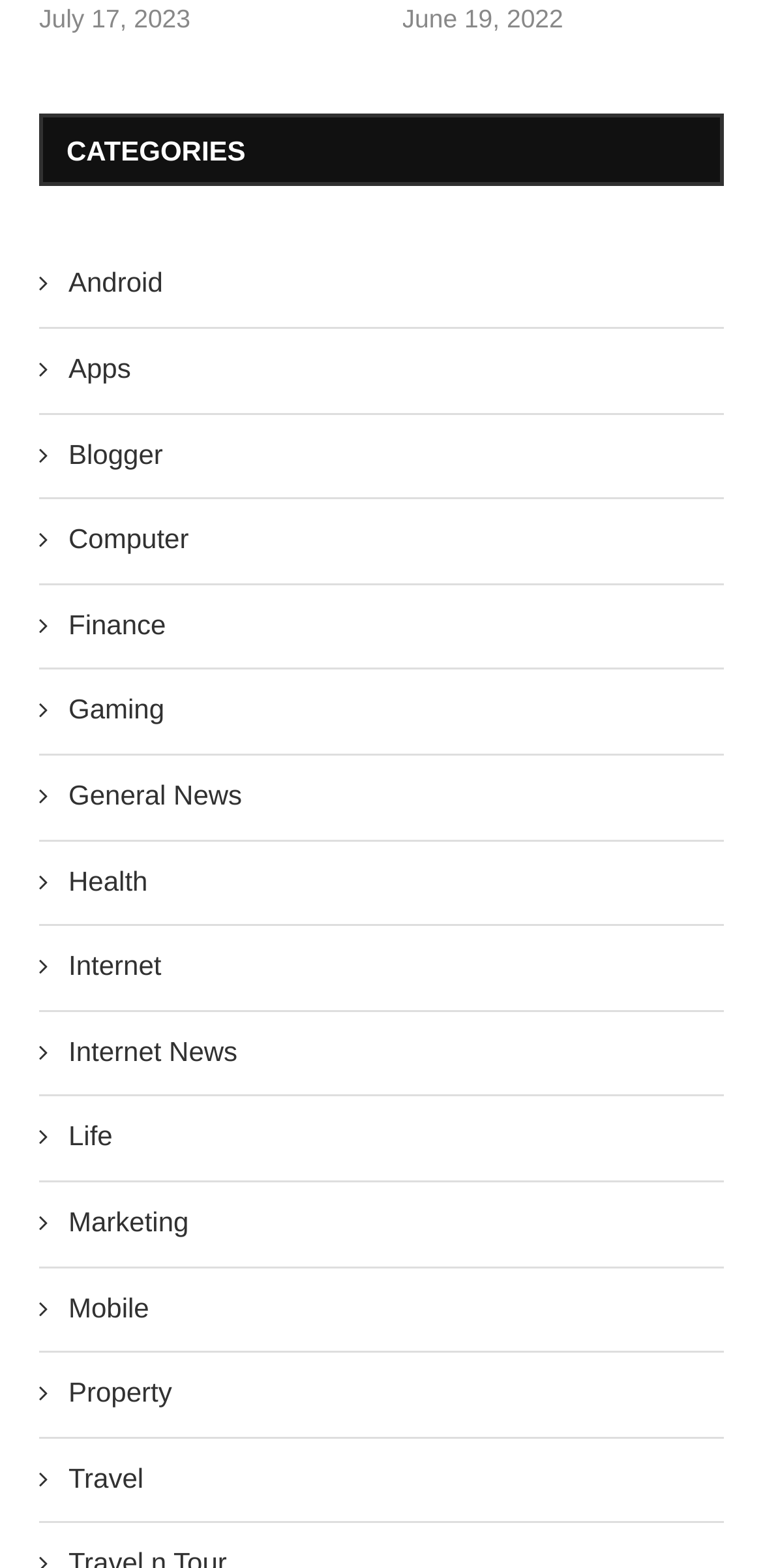Please provide a one-word or phrase answer to the question: 
What is the last category listed under 'CATEGORIES'?

Travel